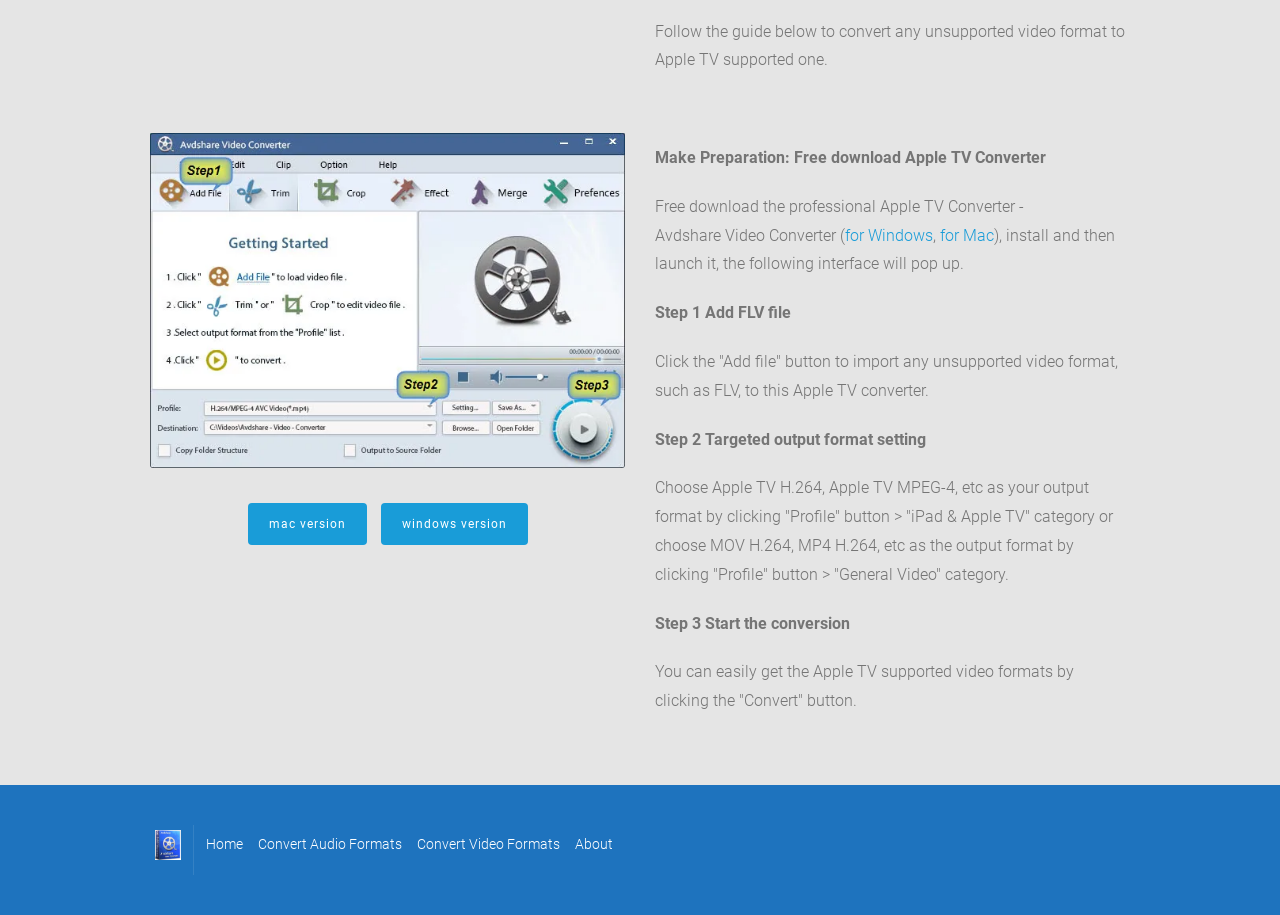Determine the bounding box coordinates for the element that should be clicked to follow this instruction: "Click the 'About' link". The coordinates should be given as four float numbers between 0 and 1, in the format [left, top, right, bottom].

[0.449, 0.909, 0.479, 0.936]